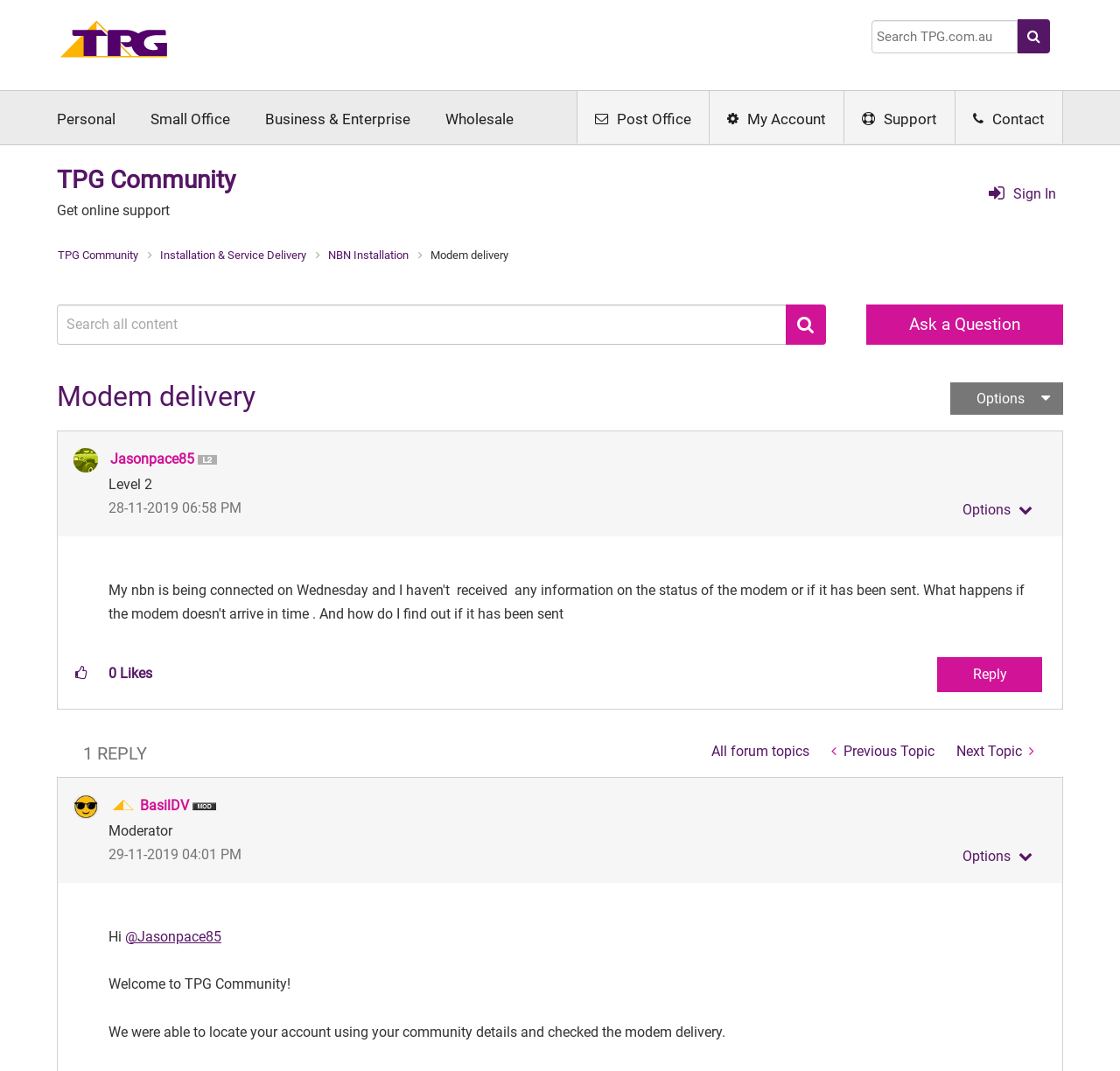What is the name of the community?
Give a comprehensive and detailed explanation for the question.

I found the answer by looking at the heading element with the text 'TPG Community' which is located at the top of the webpage.